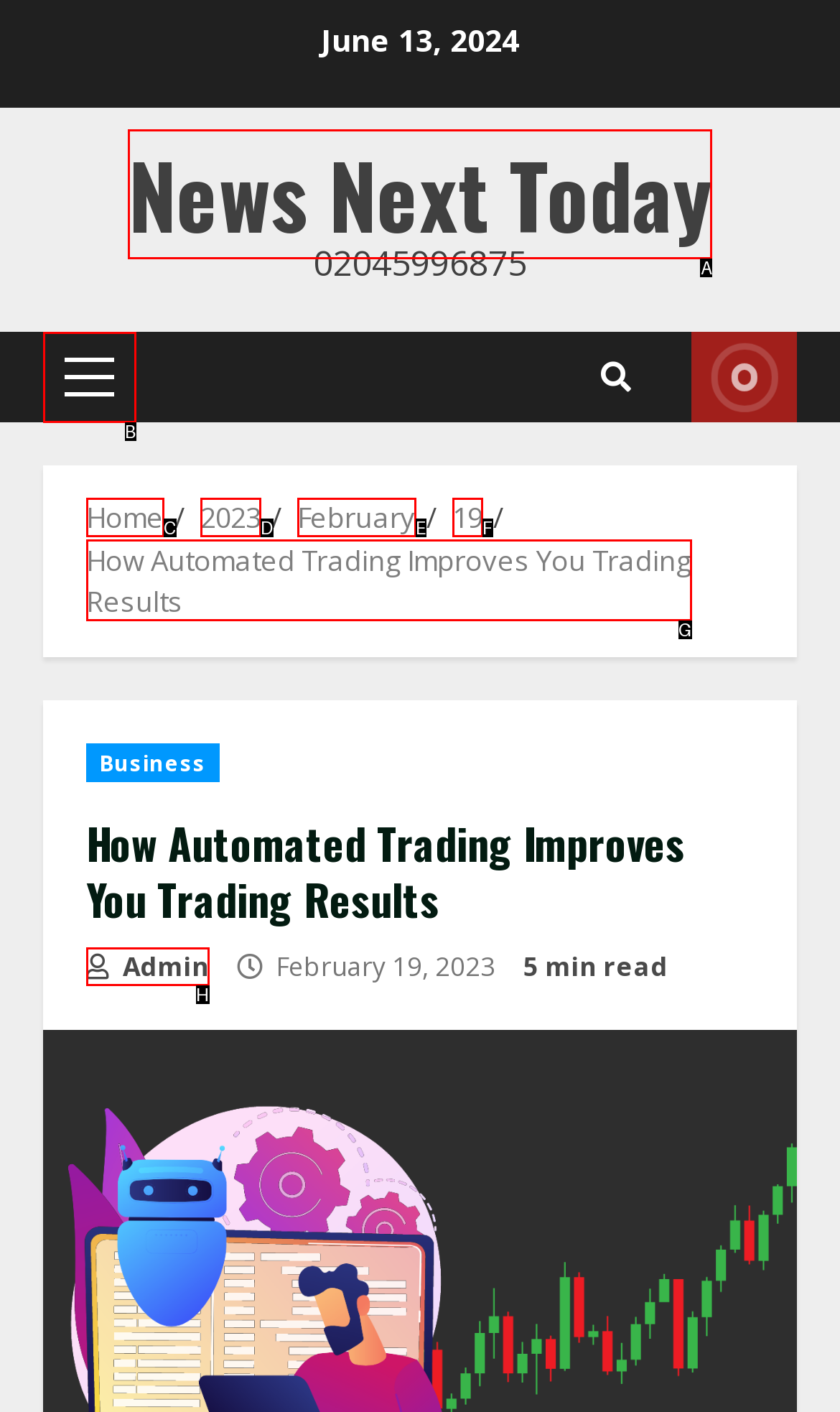Which lettered option should be clicked to achieve the task: visit admin page? Choose from the given choices.

H